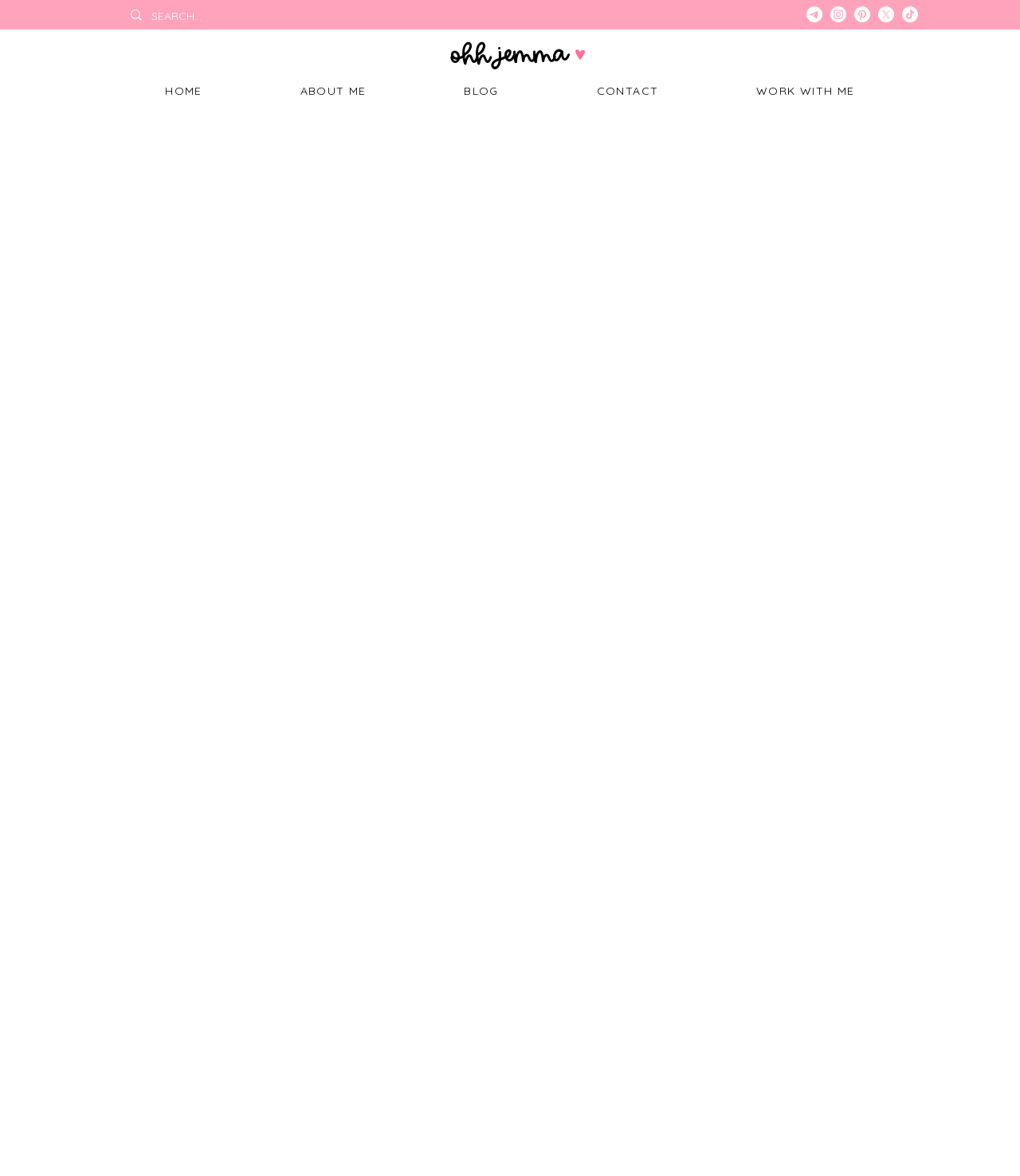Indicate the bounding box coordinates of the clickable region to achieve the following instruction: "search for something."

[0.148, 0.0, 0.323, 0.028]